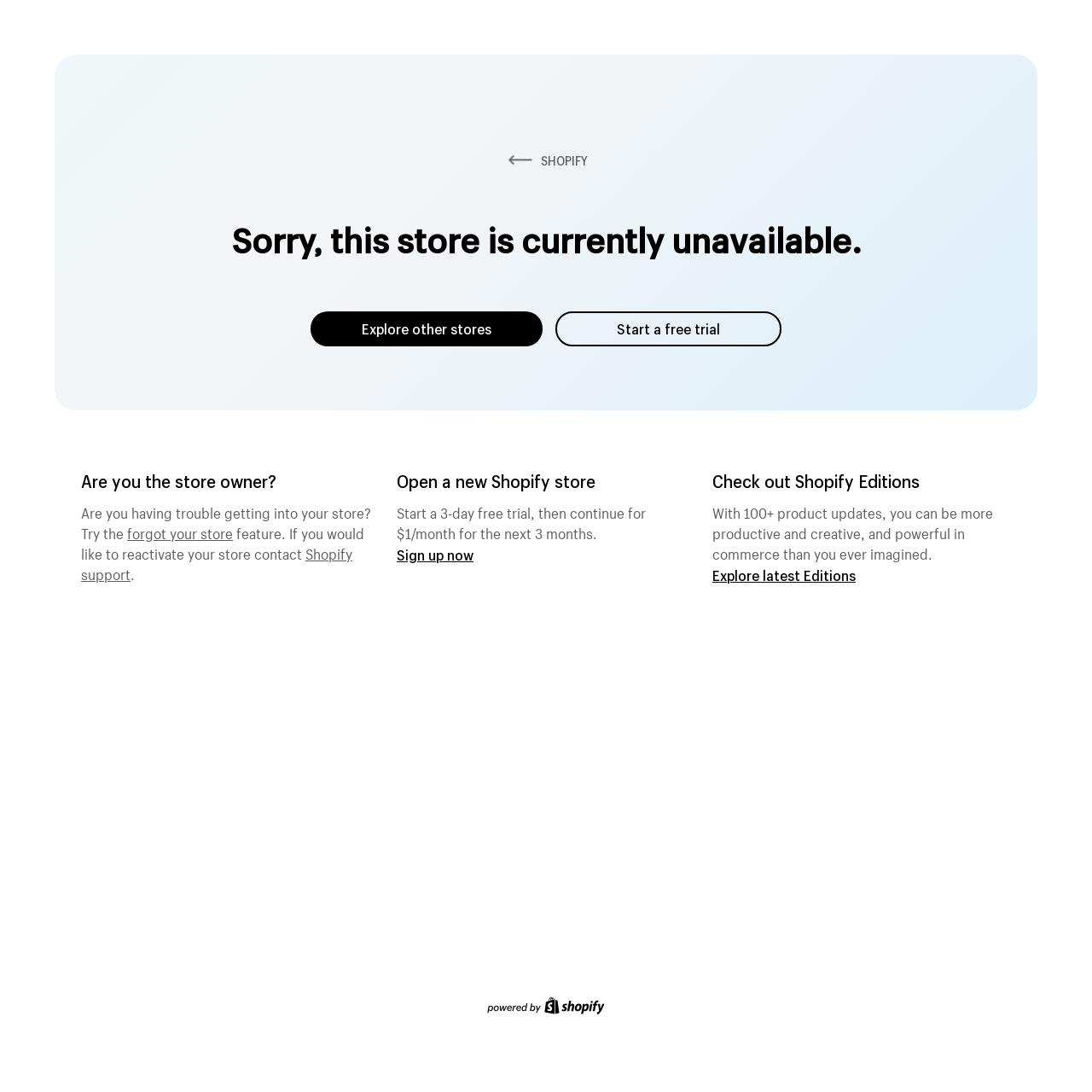Look at the image and write a detailed answer to the question: 
What is the current status of the store?

The current status of the store can be determined by looking at the heading element which says 'Sorry, this store is currently unavailable.' This indicates that the store is not currently available for use.